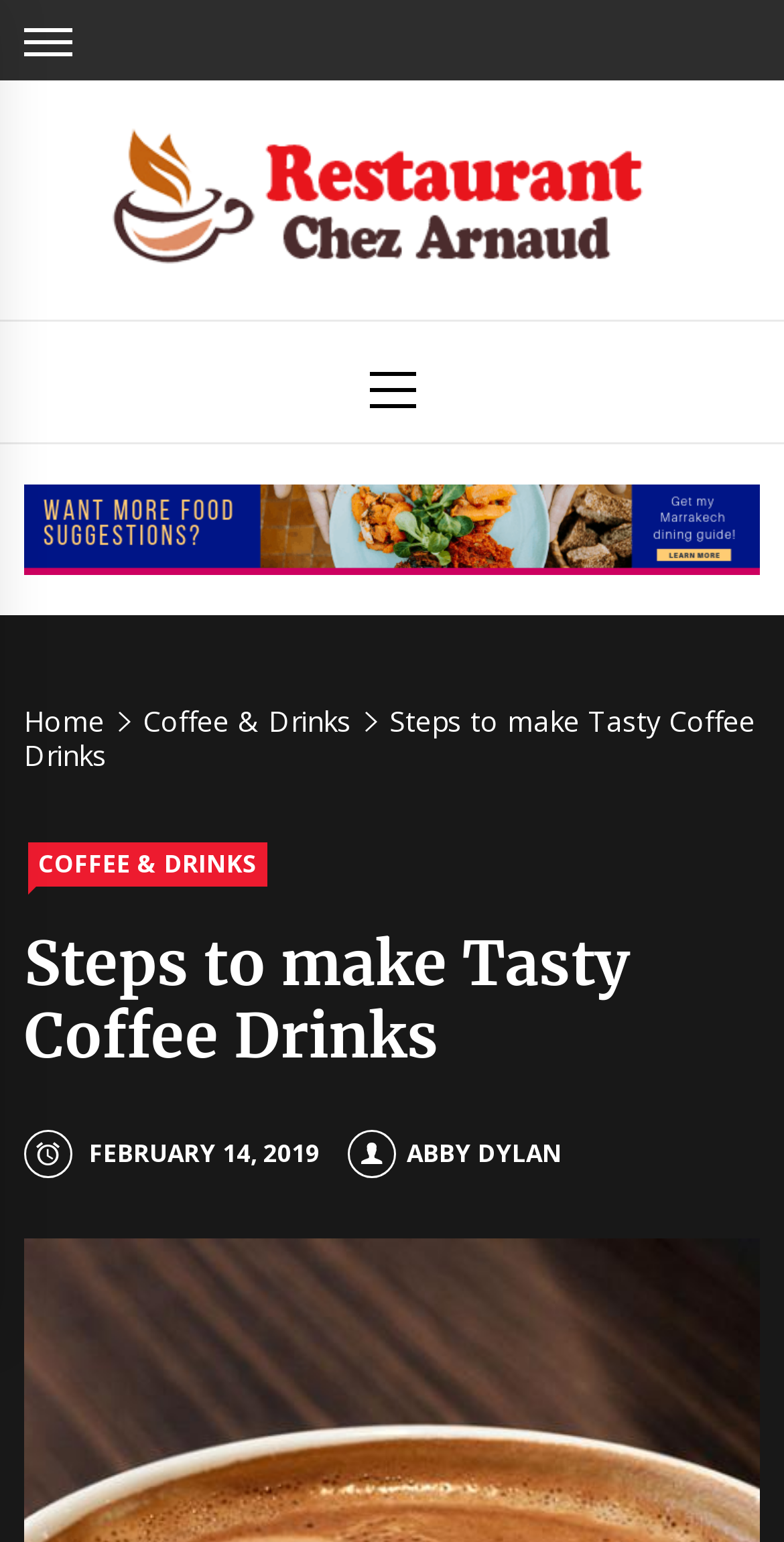Can you find the bounding box coordinates for the element that needs to be clicked to execute this instruction: "View the 'COFFEE & DRINKS' category"? The coordinates should be given as four float numbers between 0 and 1, i.e., [left, top, right, bottom].

[0.036, 0.547, 0.34, 0.575]